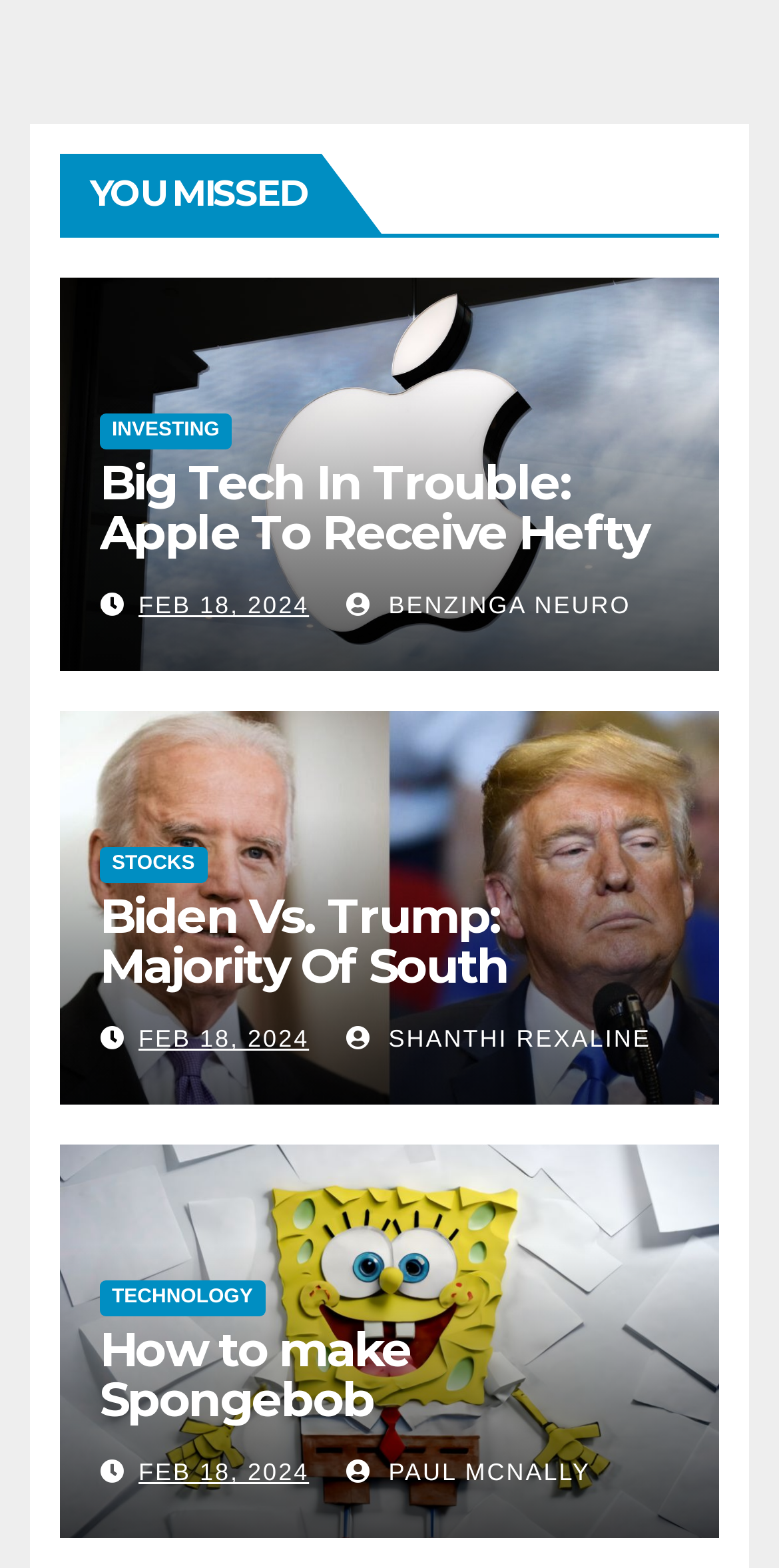Identify the bounding box coordinates of the element to click to follow this instruction: 'Check the article 'How to make Spongebob Squarepants in Infinite Craft''. Ensure the coordinates are four float values between 0 and 1, provided as [left, top, right, bottom].

[0.128, 0.845, 0.872, 0.91]